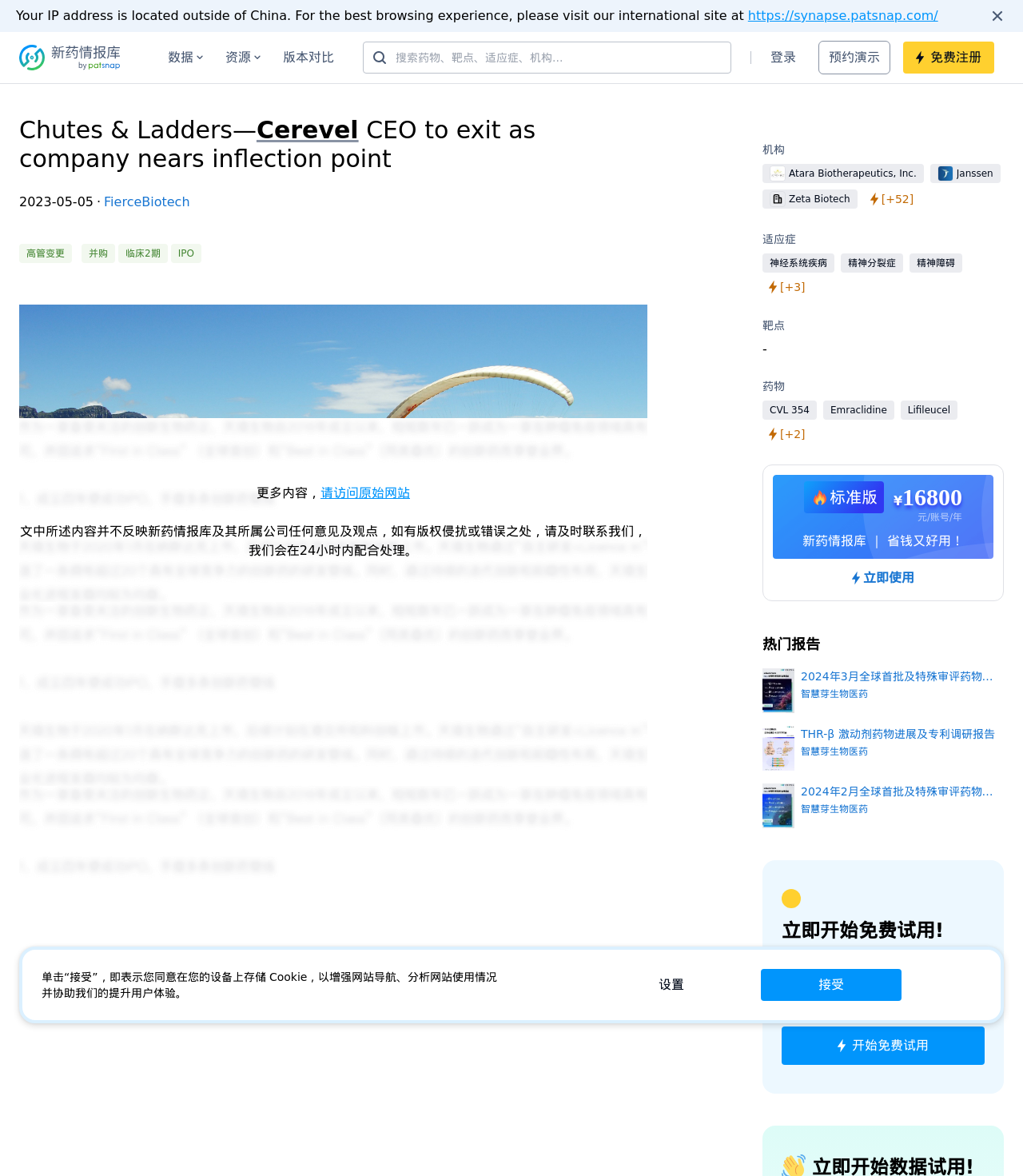What is the topic of the article?
Give a one-word or short-phrase answer derived from the screenshot.

Chutes & Ladders